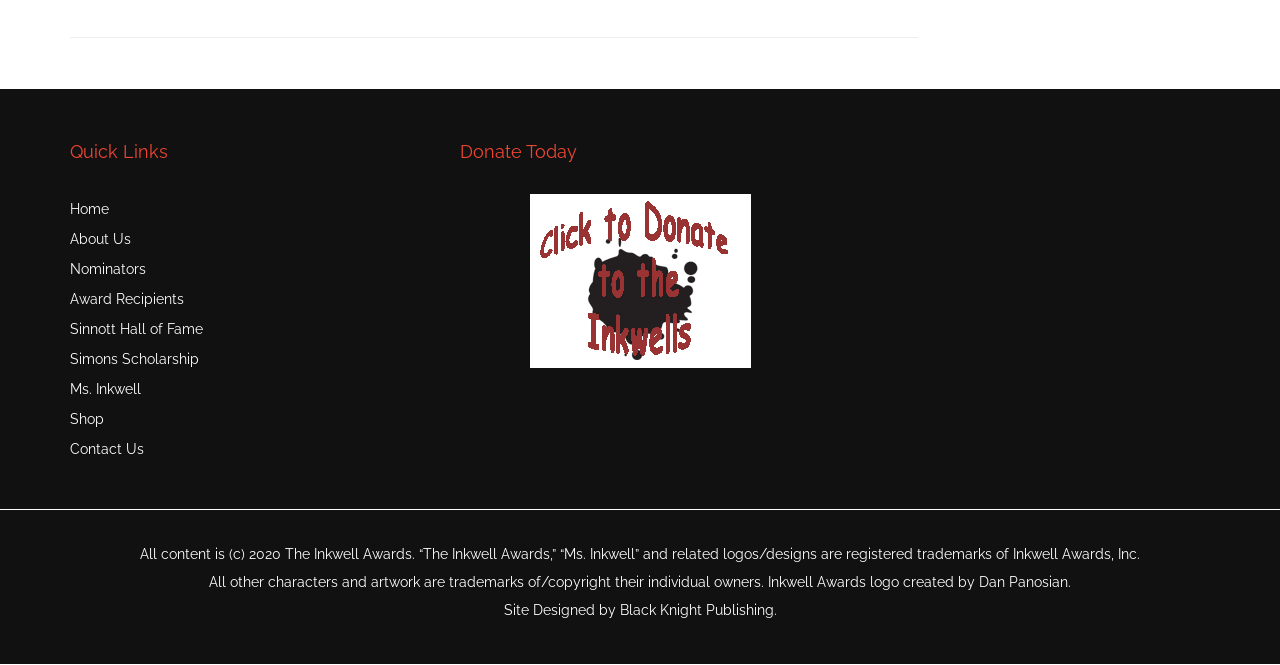Determine the bounding box coordinates of the clickable region to follow the instruction: "Click on the 'Home' link".

[0.055, 0.292, 0.336, 0.337]